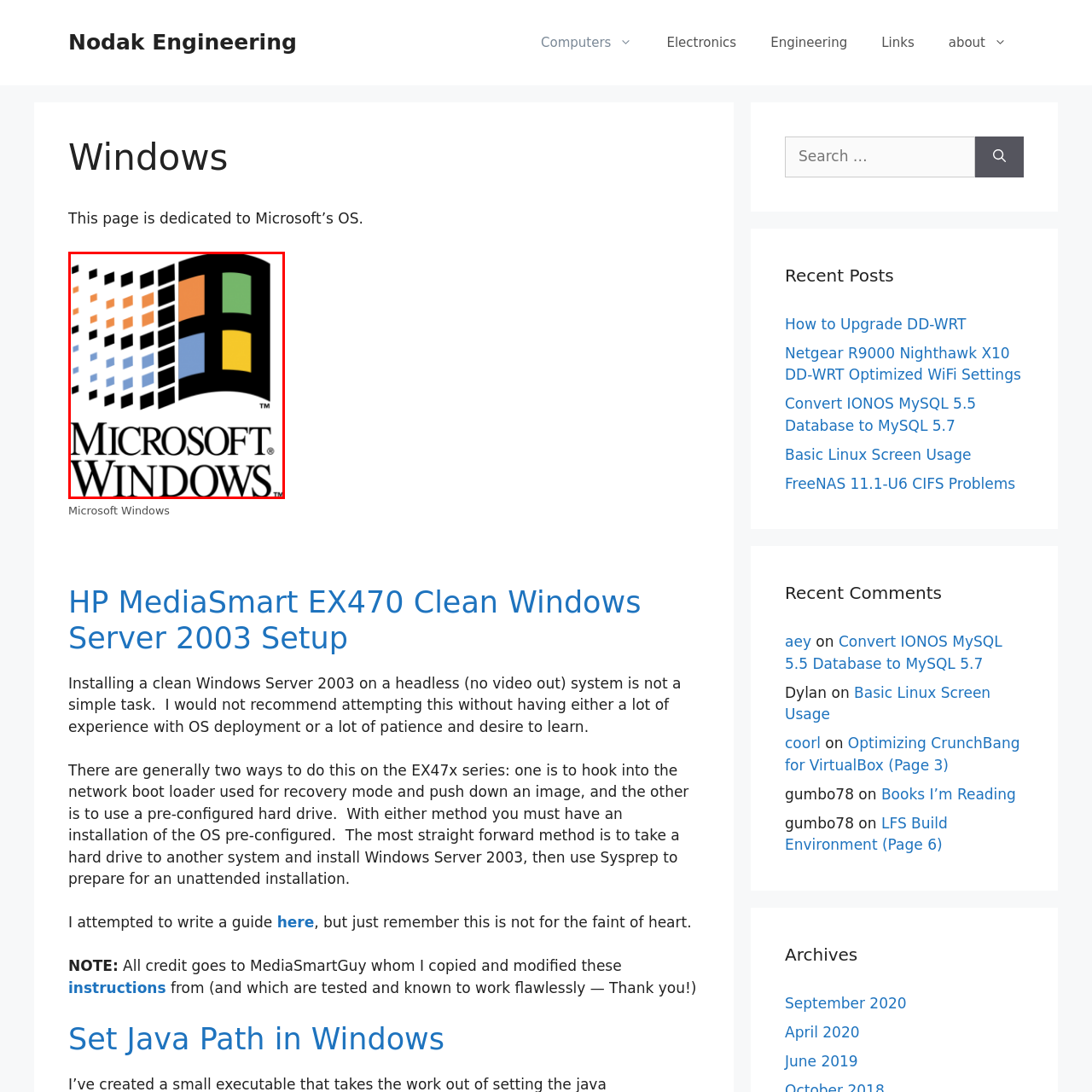What font style is used for the brand name?
Analyze the image surrounded by the red bounding box and answer the question in detail.

The name 'Microsoft Windows' is prominently displayed in bold, serif lettering, reinforcing the brand's identity, which suggests that the font style used for the brand name is serif.